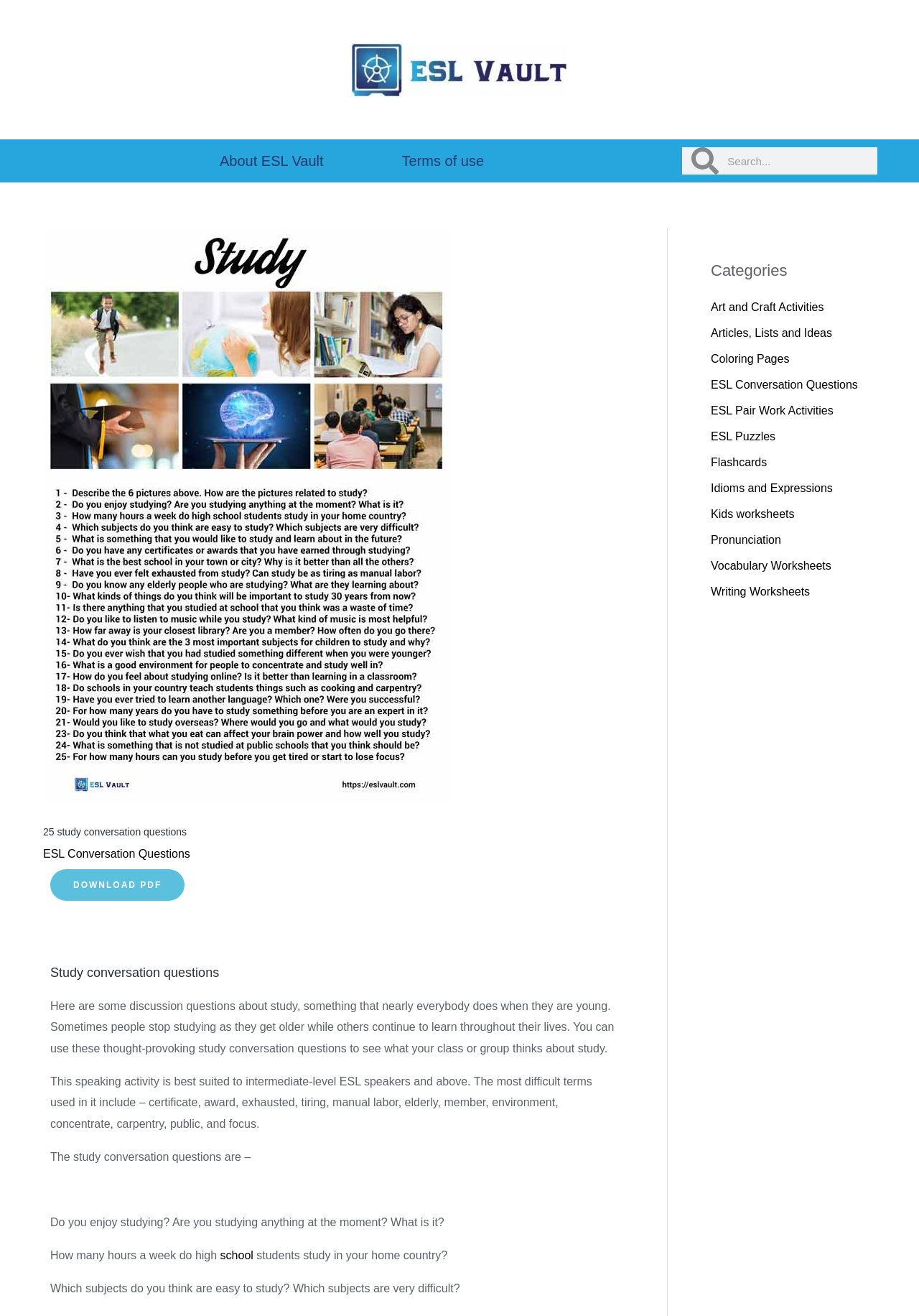Please locate the bounding box coordinates of the element's region that needs to be clicked to follow the instruction: "View Categories". The bounding box coordinates should be provided as four float numbers between 0 and 1, i.e., [left, top, right, bottom].

[0.773, 0.198, 0.952, 0.213]